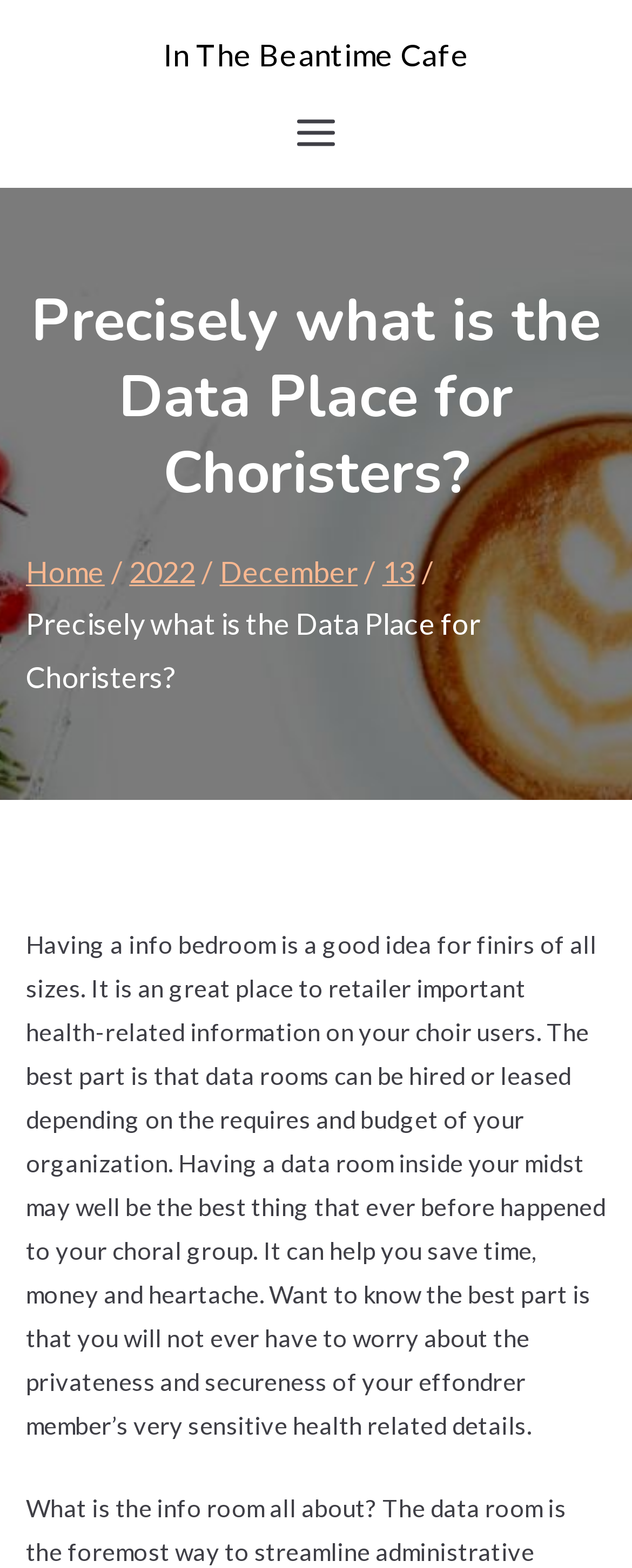What is the purpose of a data room?
Refer to the image and give a detailed answer to the question.

The purpose of a data room, as mentioned on the webpage, is to store important health-related information on choir users. This is the primary function of a data room, and it is highlighted as a great idea for choristers of all sizes.